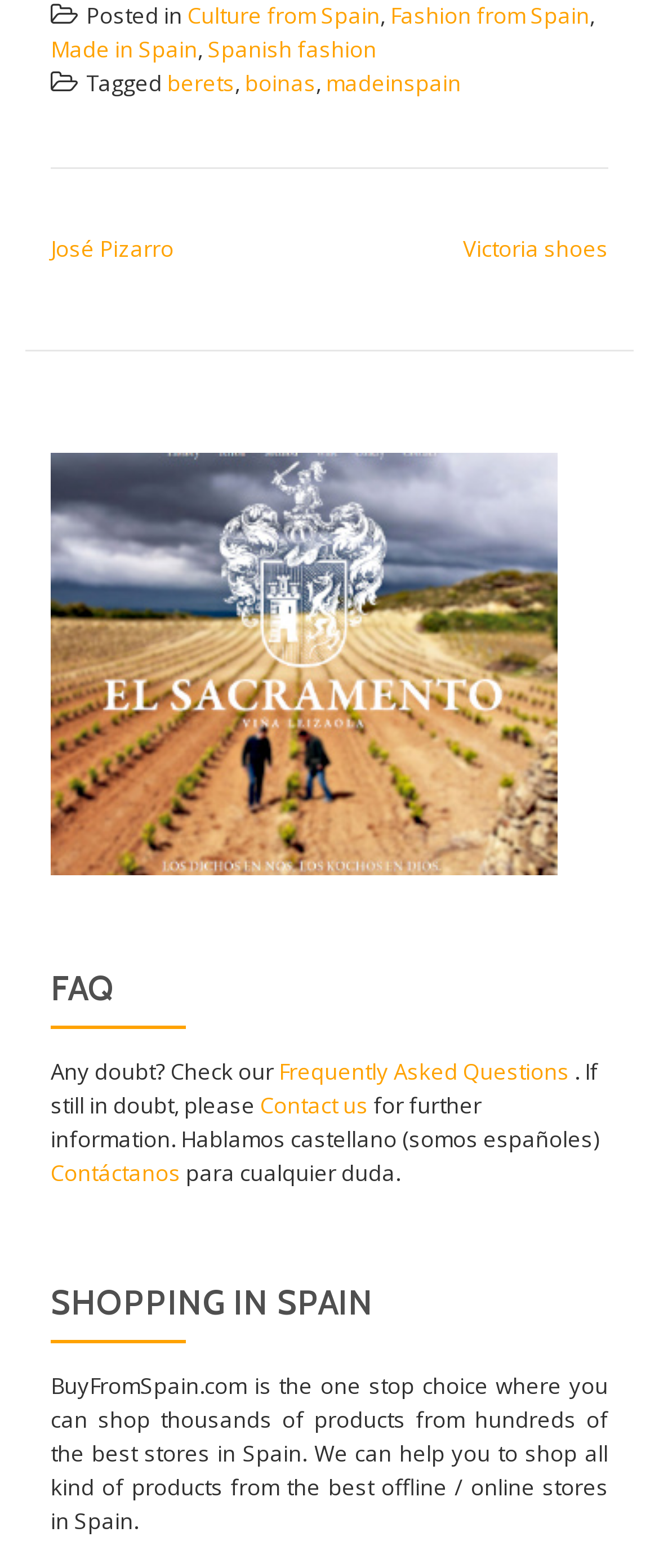Reply to the question with a single word or phrase:
What is the purpose of BuyFromSpain.com?

To shop products from Spain